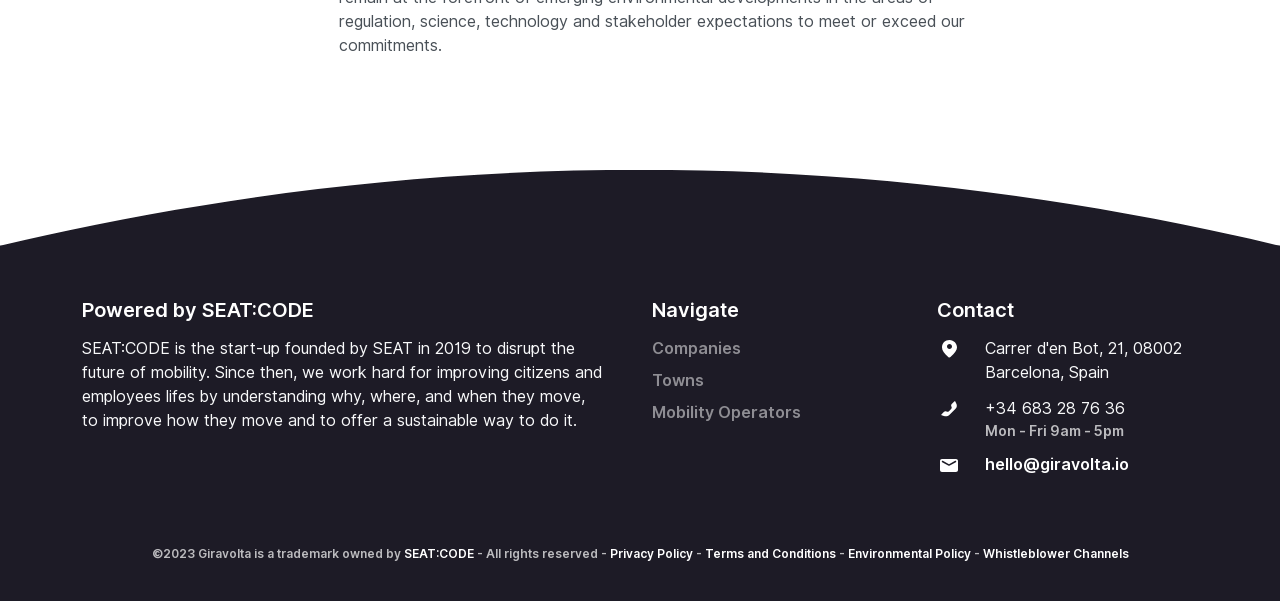What is the phone number of the company?
Please provide an in-depth and detailed response to the question.

The answer can be found in the StaticText element with the text '+34 683 28 76 36' which is located below the 'Contact' heading and next to the image with the description 'Icon For Call#1'.